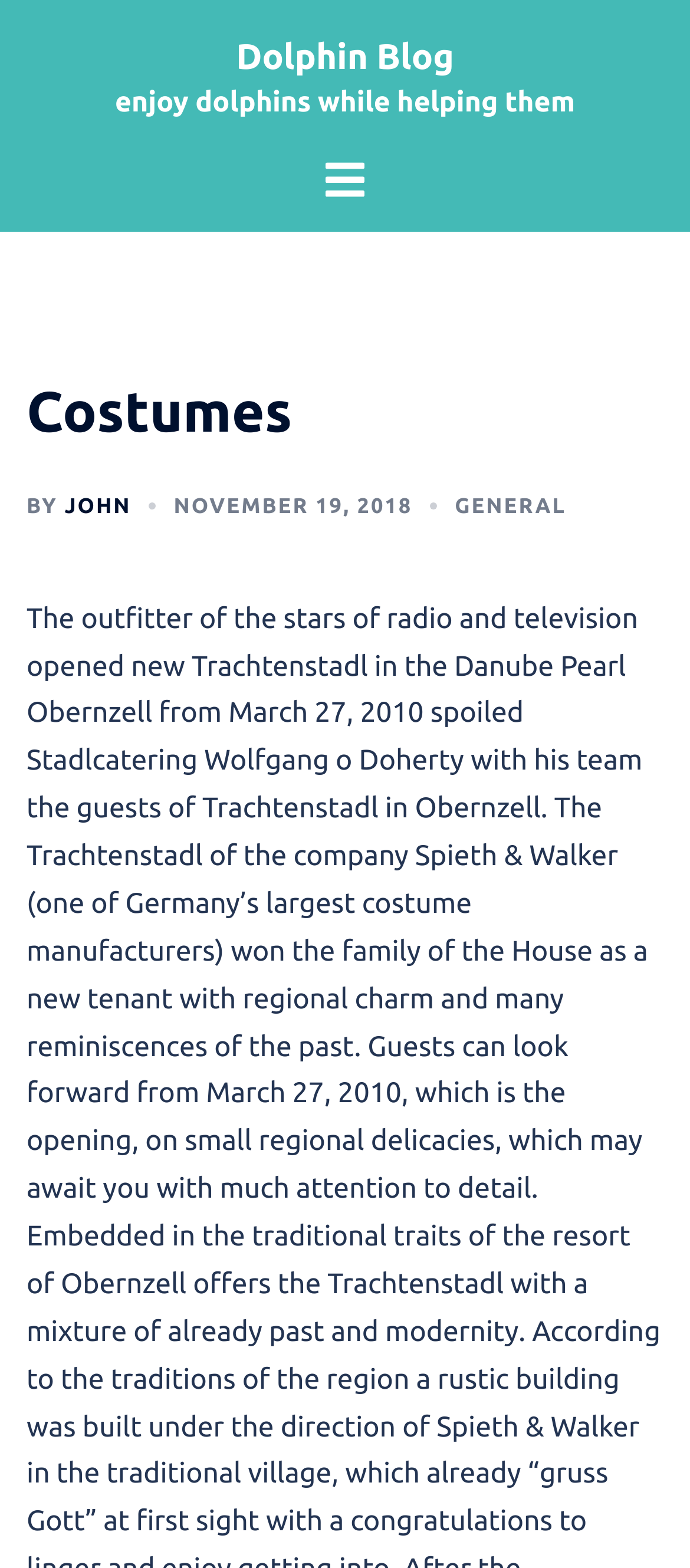Detail the various sections and features present on the webpage.

The webpage is titled "Costumes – Dolphin Blog" and features a prominent heading "Dolphin Blog" at the top left corner. Below this heading is another heading that reads "enjoy dolphins while helping them". 

On the top right side, there is a toggle menu button with an accompanying image. 

The main content of the webpage is divided into sections, with a heading "Costumes" situated at the top. Below this heading, there is a byline that reads "BY JOHN" followed by a date "NOVEMBER 19, 2018" and a category label "GENERAL".